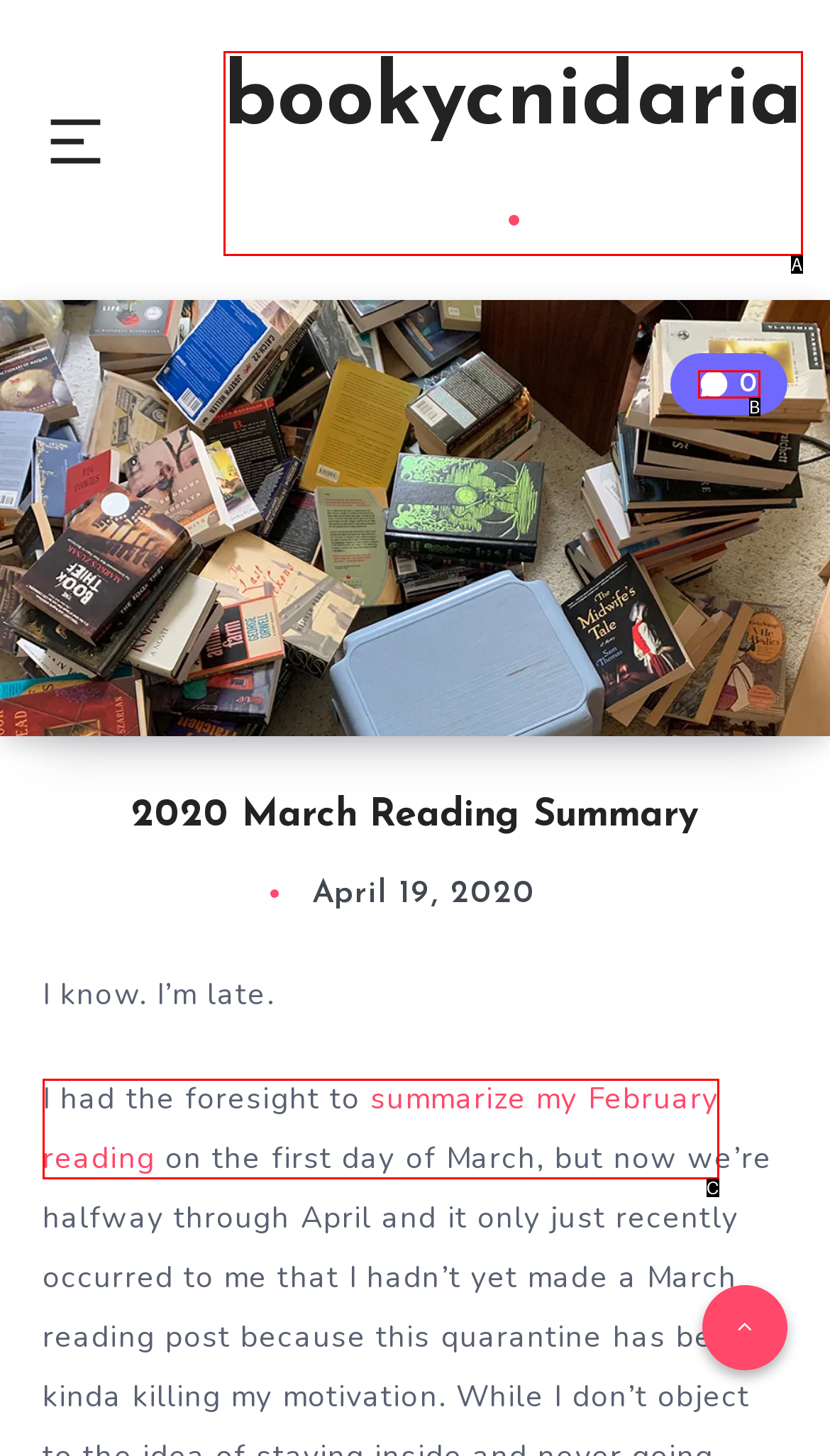Determine the HTML element that best matches this description: 0 from the given choices. Respond with the corresponding letter.

B